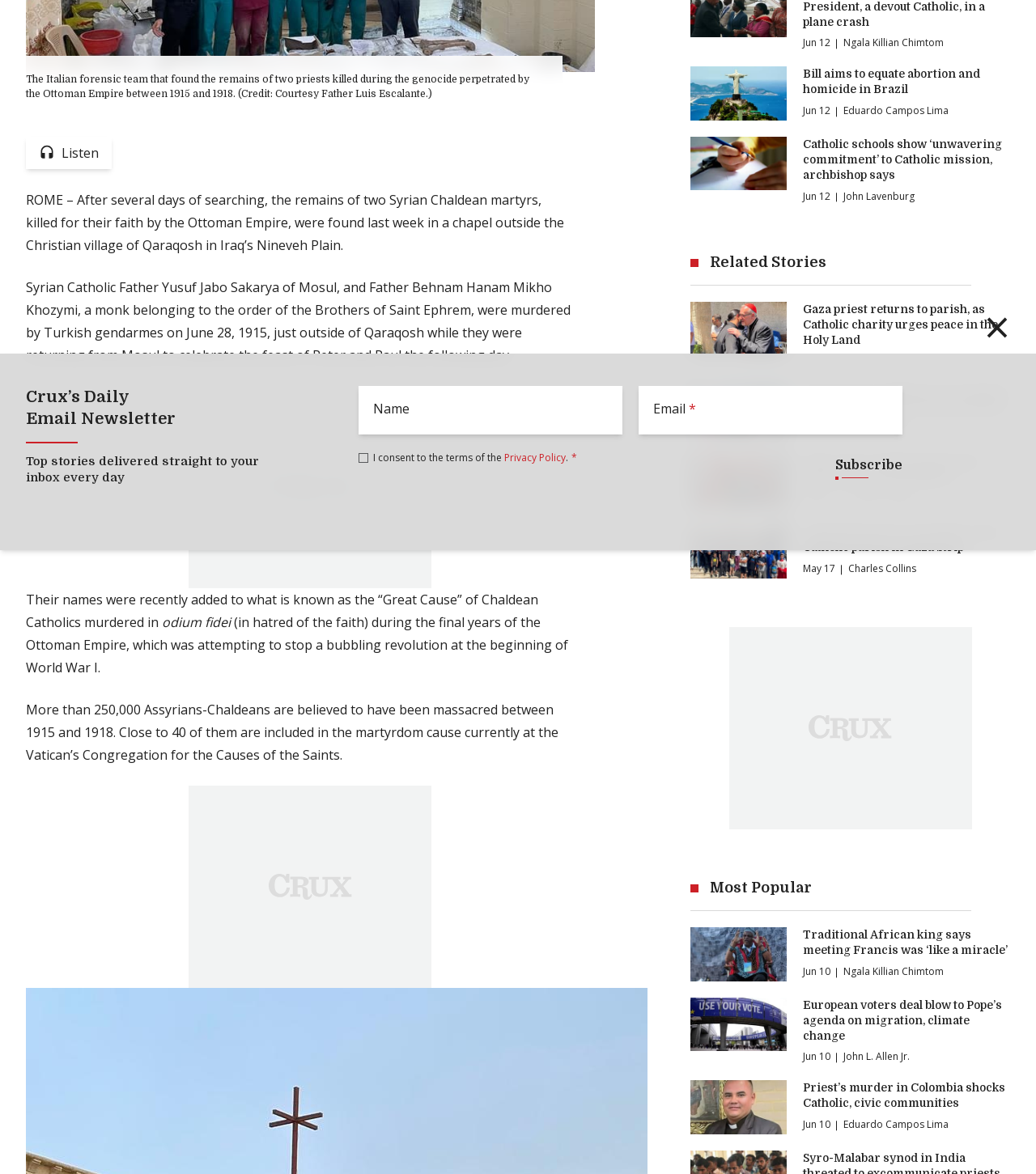Given the element description "×", identify the bounding box of the corresponding UI element.

[0.944, 0.262, 0.981, 0.293]